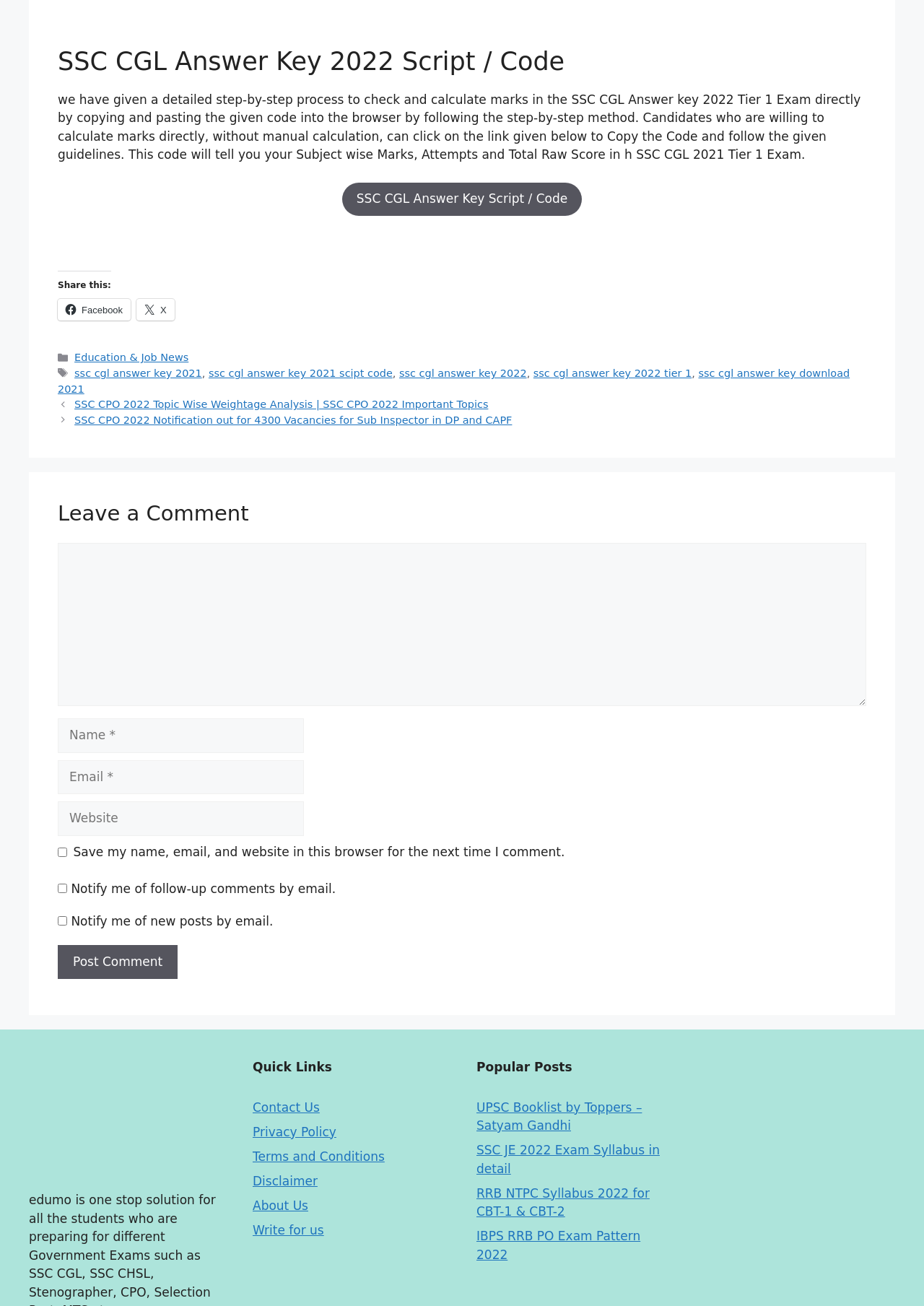Bounding box coordinates are to be given in the format (top-left x, top-left y, bottom-right x, bottom-right y). All values must be floating point numbers between 0 and 1. Provide the bounding box coordinate for the UI element described as: parent_node: Comment name="url" placeholder="Website"

[0.062, 0.614, 0.329, 0.64]